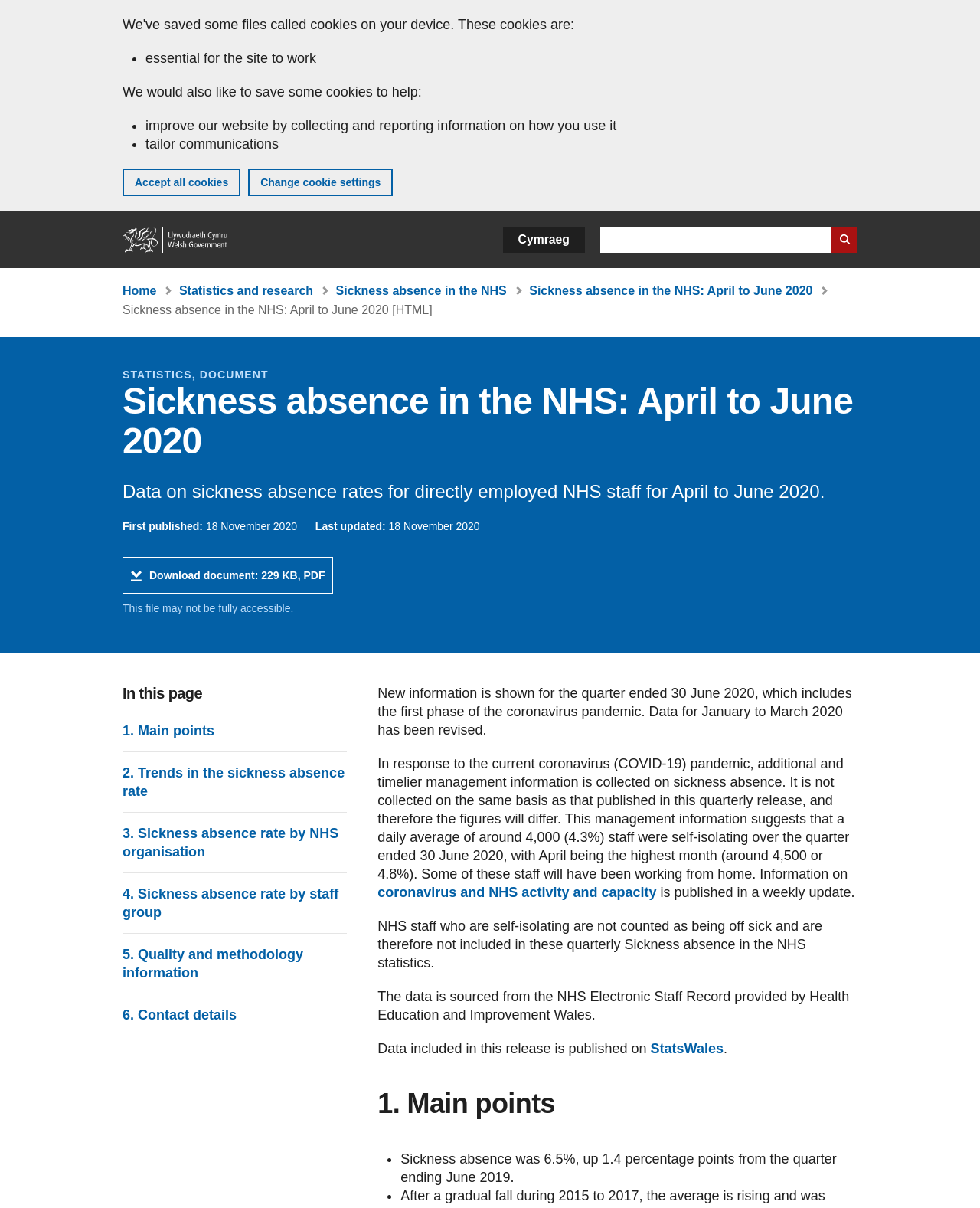What is the percentage of sickness absence in the quarter ending June 2020? Based on the image, give a response in one word or a short phrase.

6.5%